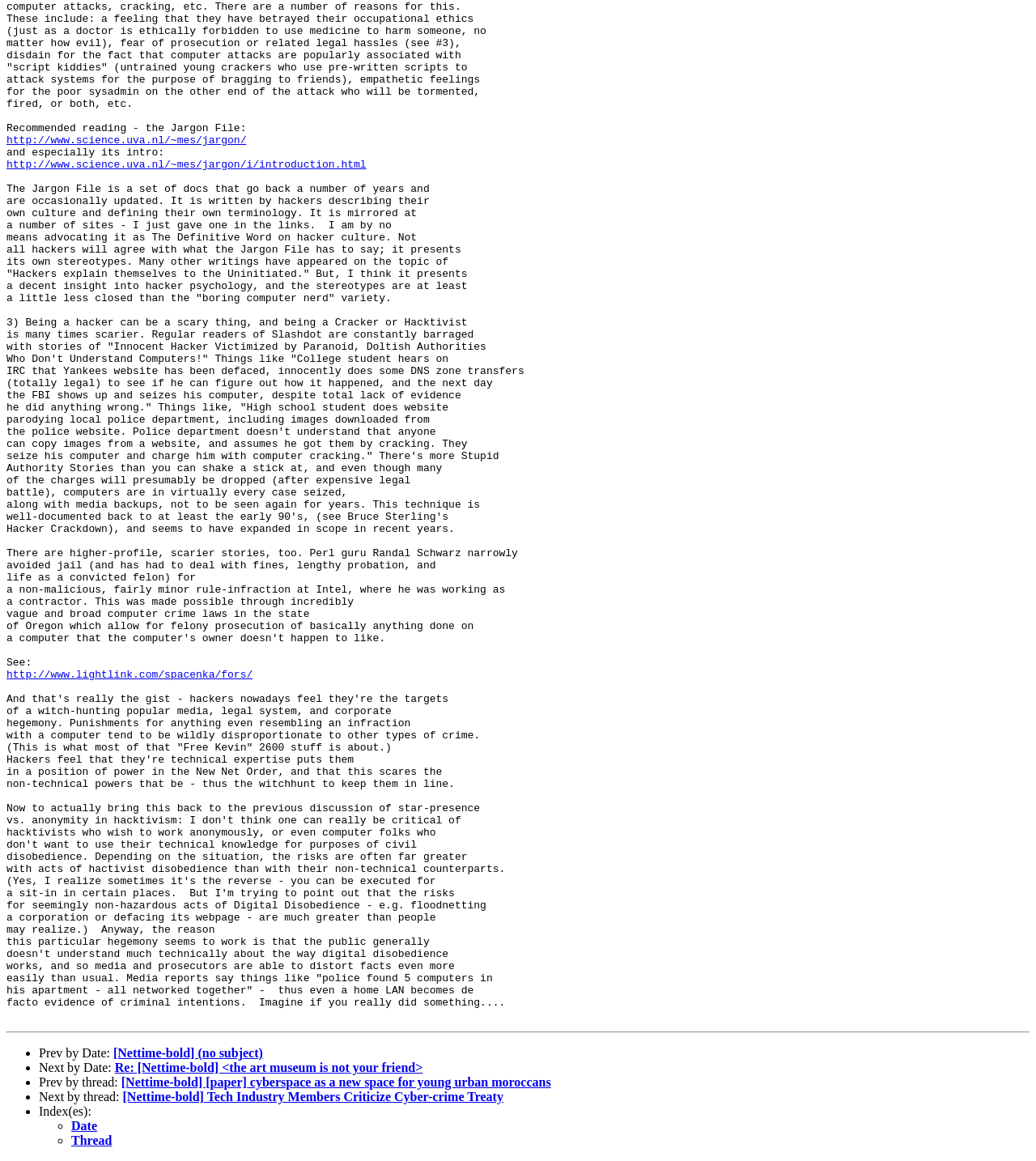Give the bounding box coordinates for this UI element: "http://www.lightlink.com/spacenka/fors/". The coordinates should be four float numbers between 0 and 1, arranged as [left, top, right, bottom].

[0.006, 0.576, 0.245, 0.586]